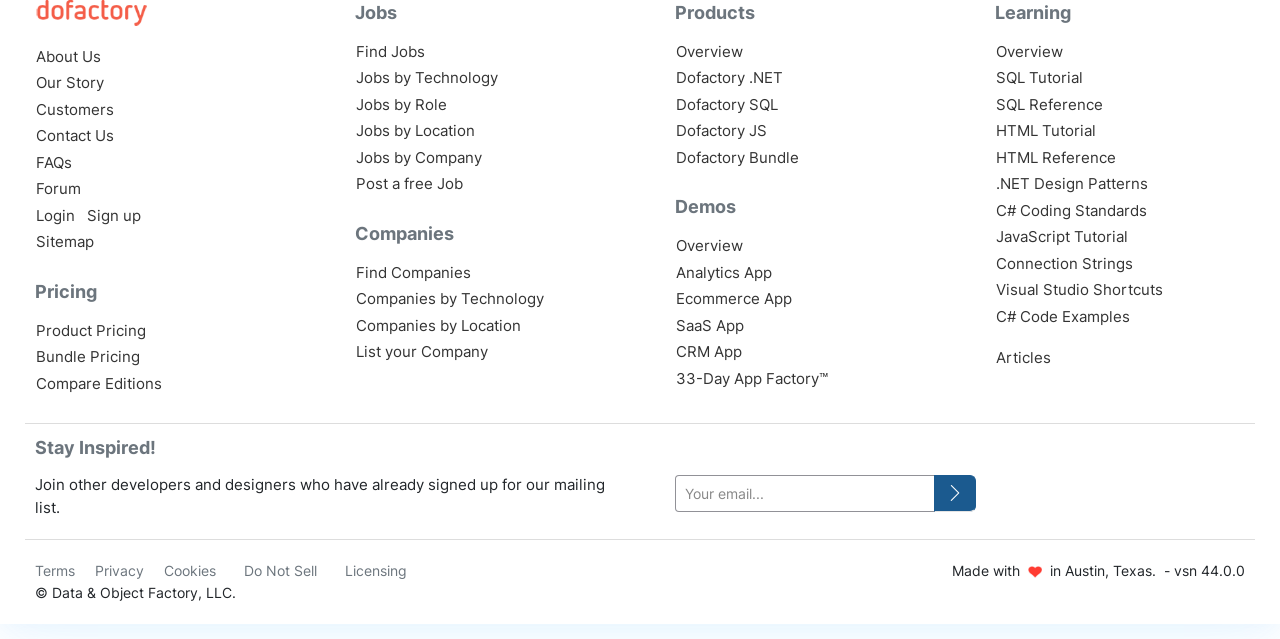Determine the coordinates of the bounding box for the clickable area needed to execute this instruction: "List your Company".

[0.278, 0.535, 0.381, 0.565]